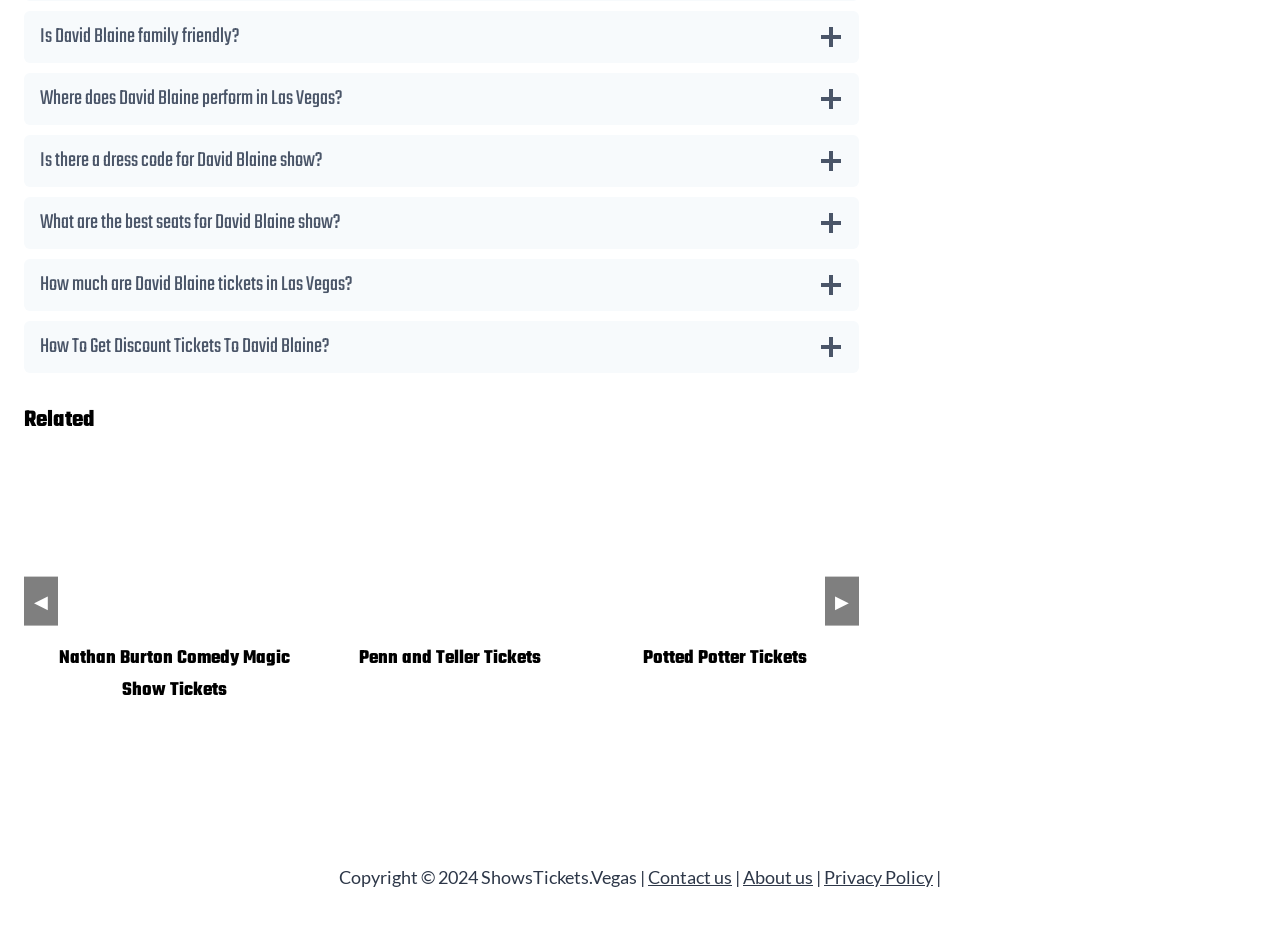Can you pinpoint the bounding box coordinates for the clickable element required for this instruction: "Click the 'Is David Blaine family friendly?' button"? The coordinates should be four float numbers between 0 and 1, i.e., [left, top, right, bottom].

[0.019, 0.012, 0.671, 0.067]